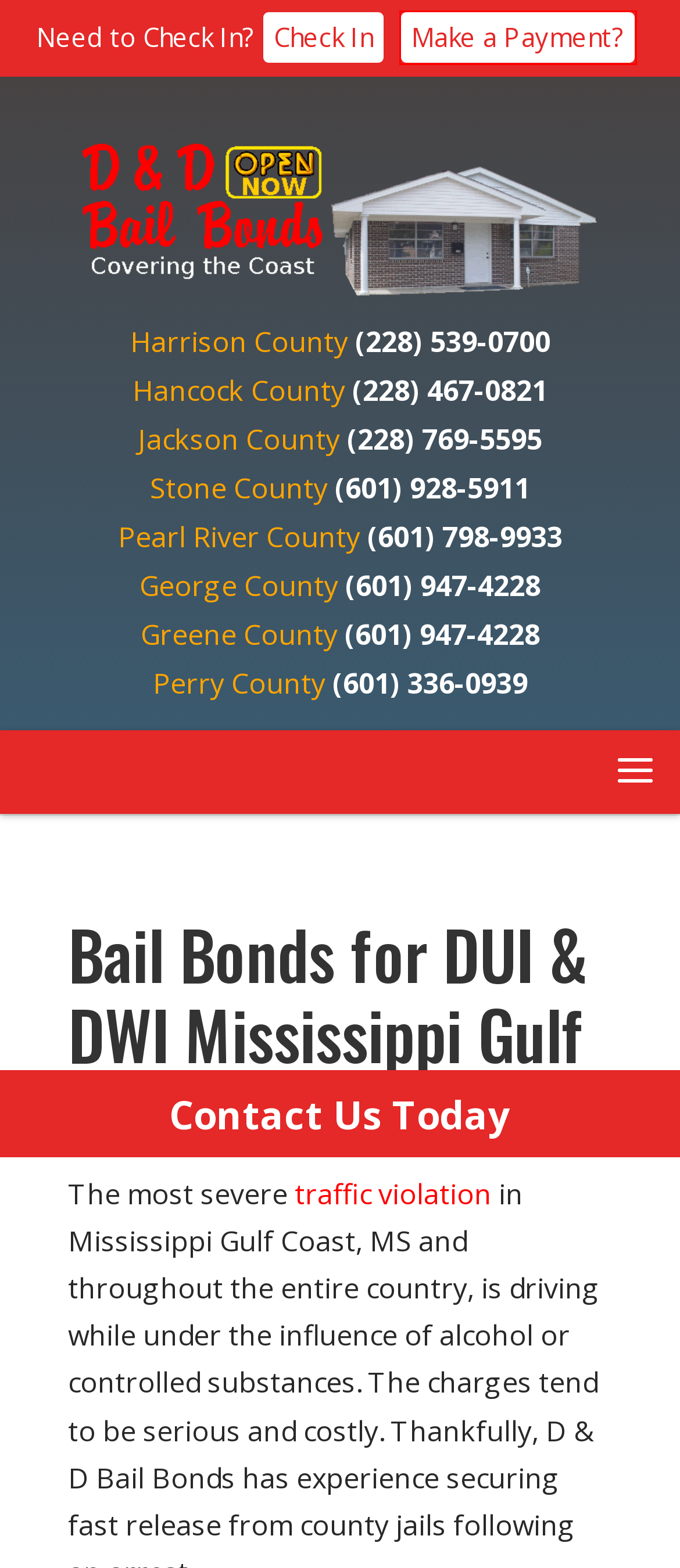You are presented with a screenshot of a webpage containing a red bounding box around a particular UI element. Select the best webpage description that matches the new webpage after clicking the element within the bounding box. Here are the candidates:
A. Mississippi Gulf Coast Bail for Traffic Tickets | D & D Bail Bond
B. How Bail Bonds Works | D & D Bail Bonds
C. Court on Felony or Misdemeanor Charges | D & D Bail Bonds
D. Faqs | D & D Bail Bonds
E. Client Update | D & D Bail Bonds
F. Areas We Serve | D & D Bail Bonds
G. D & D Bail Bonds
H. The Best Bail Bondsman in Mississippi Gulf Coast, Gulfport

G